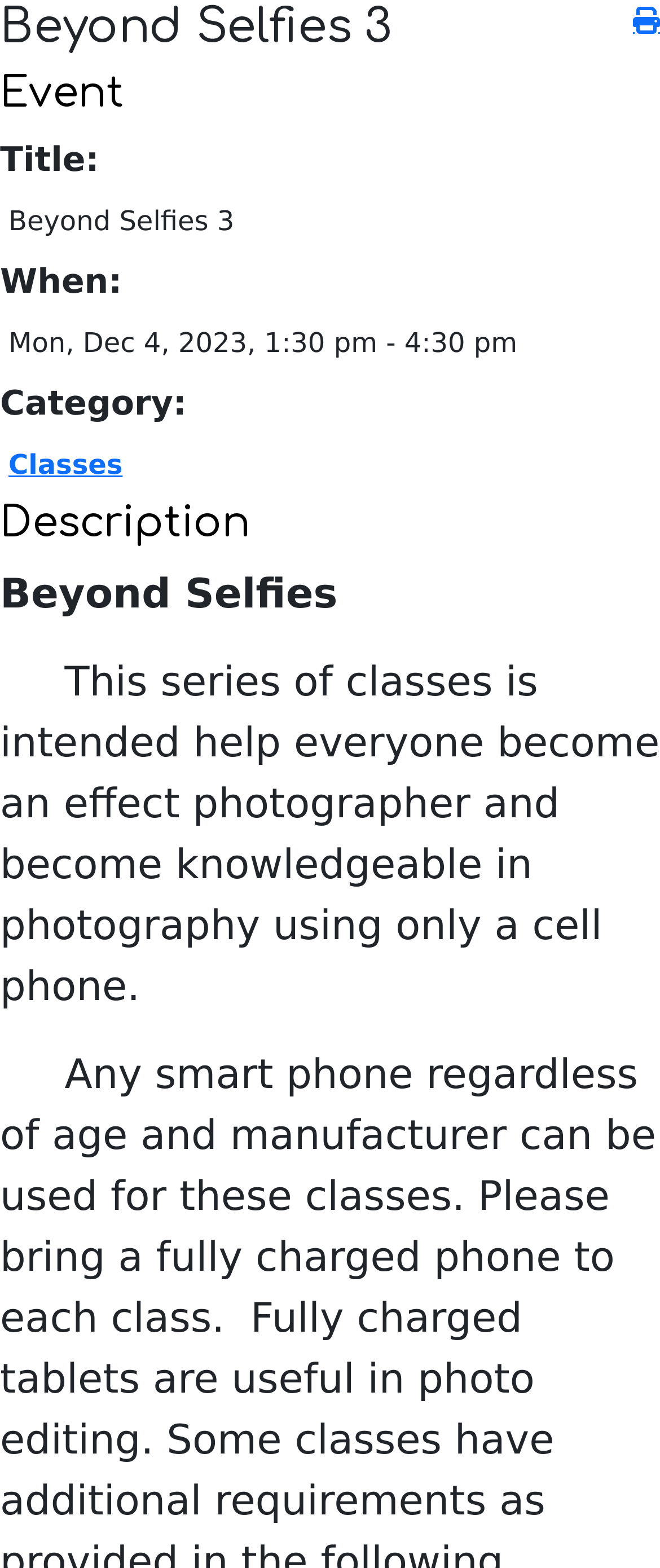Refer to the image and provide an in-depth answer to the question: 
What is the duration of the event?

The duration of the event can be found in the description list detail corresponding to the term 'When:', which reads 'Mon, Dec 4, 2023' and includes the time range '1:30 pm - 4:30 pm'. This indicates that the event starts at 1:30 pm and ends at 4:30 pm on the specified date.